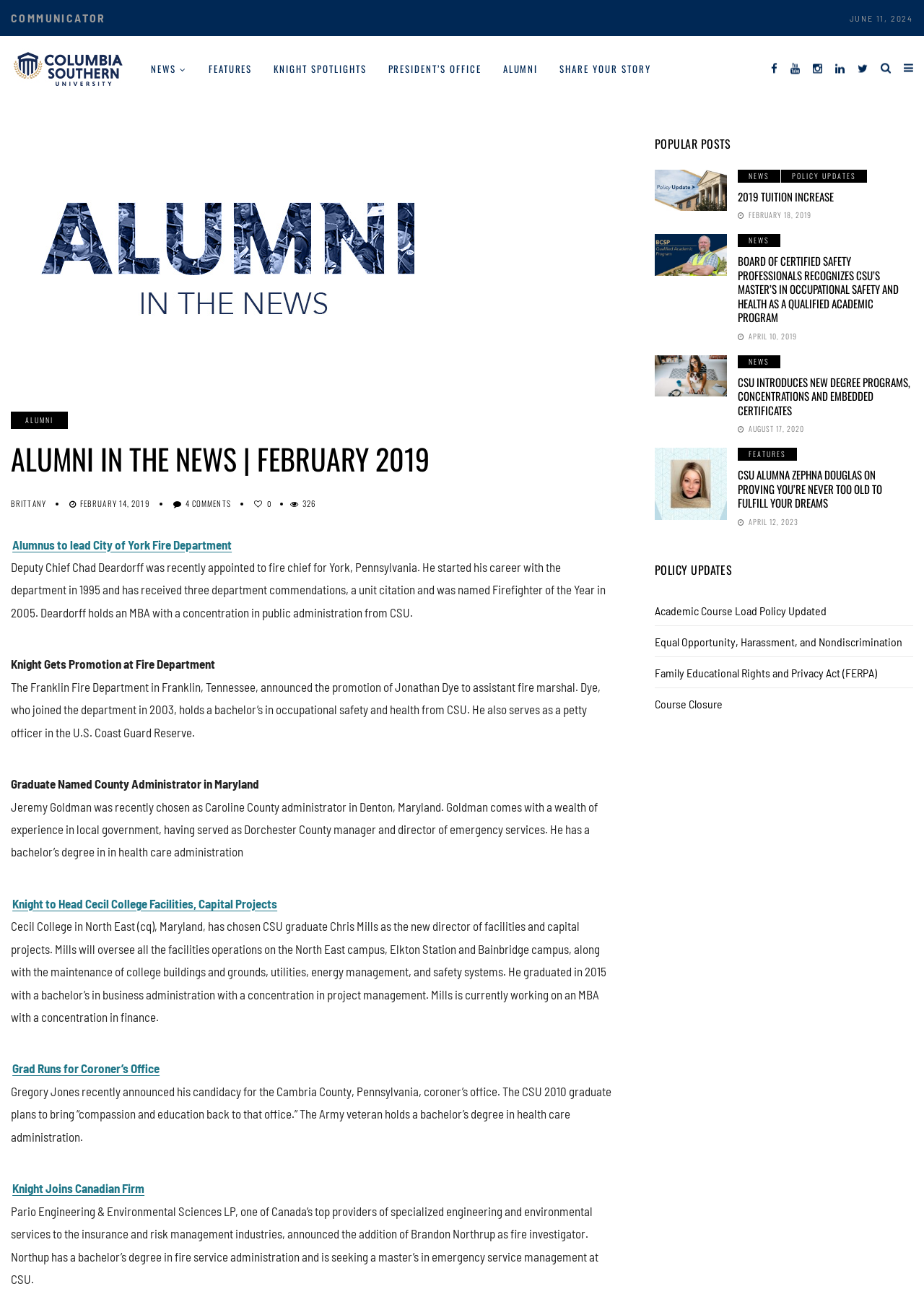Identify the bounding box coordinates for the region to click in order to carry out this instruction: "Check the popular post about 2019 tuition increase". Provide the coordinates using four float numbers between 0 and 1, formatted as [left, top, right, bottom].

[0.798, 0.144, 0.988, 0.155]